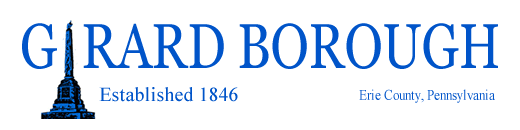Provide your answer in one word or a succinct phrase for the question: 
What is the geographical location of Girard Borough?

Erie County, Pennsylvania